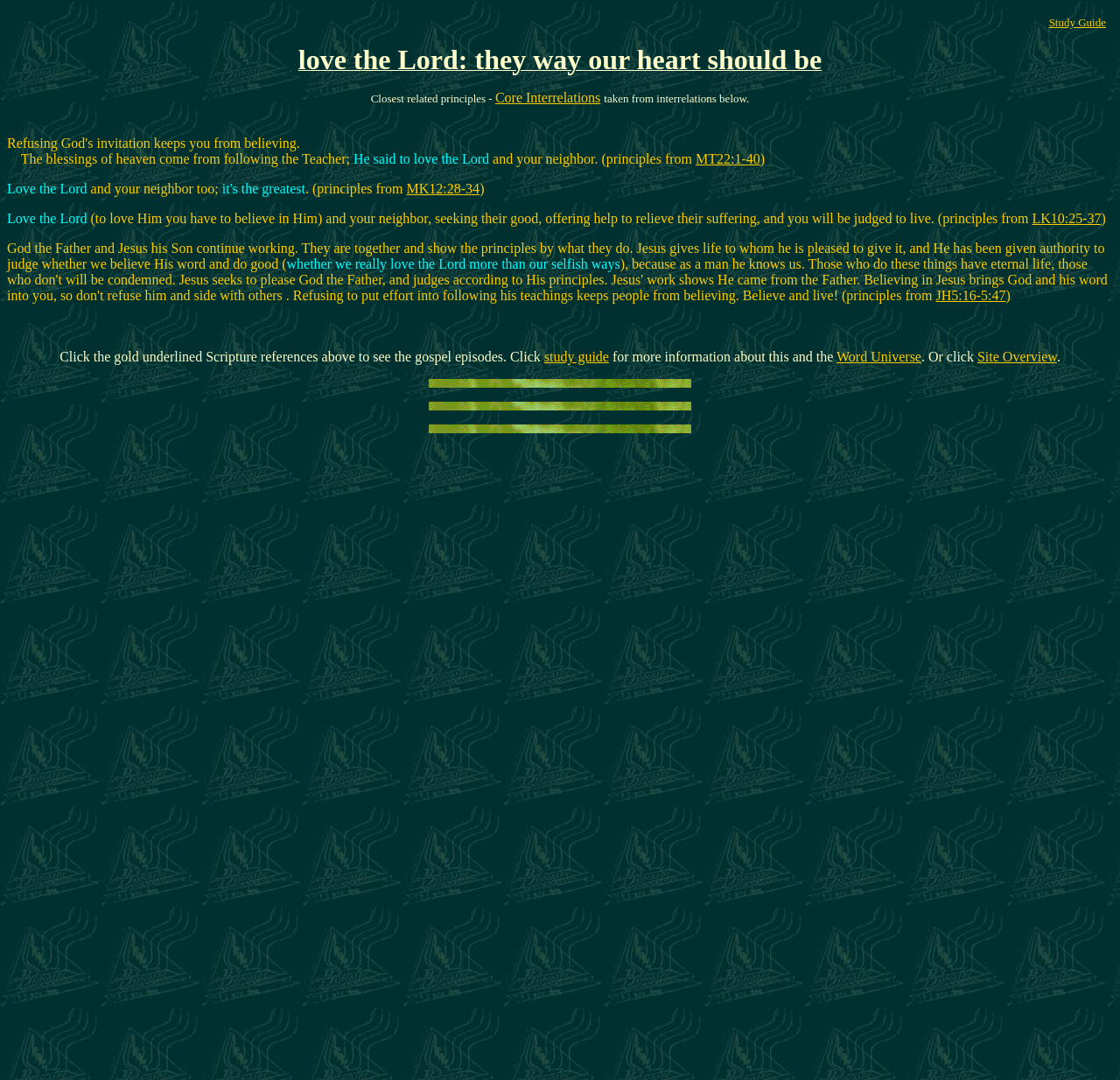What is the tone of the webpage?
Please utilize the information in the image to give a detailed response to the question.

The webpage's content, which includes Bible verses and principles, suggests an inspirational tone, encouraging readers to love the Lord and follow His teachings.